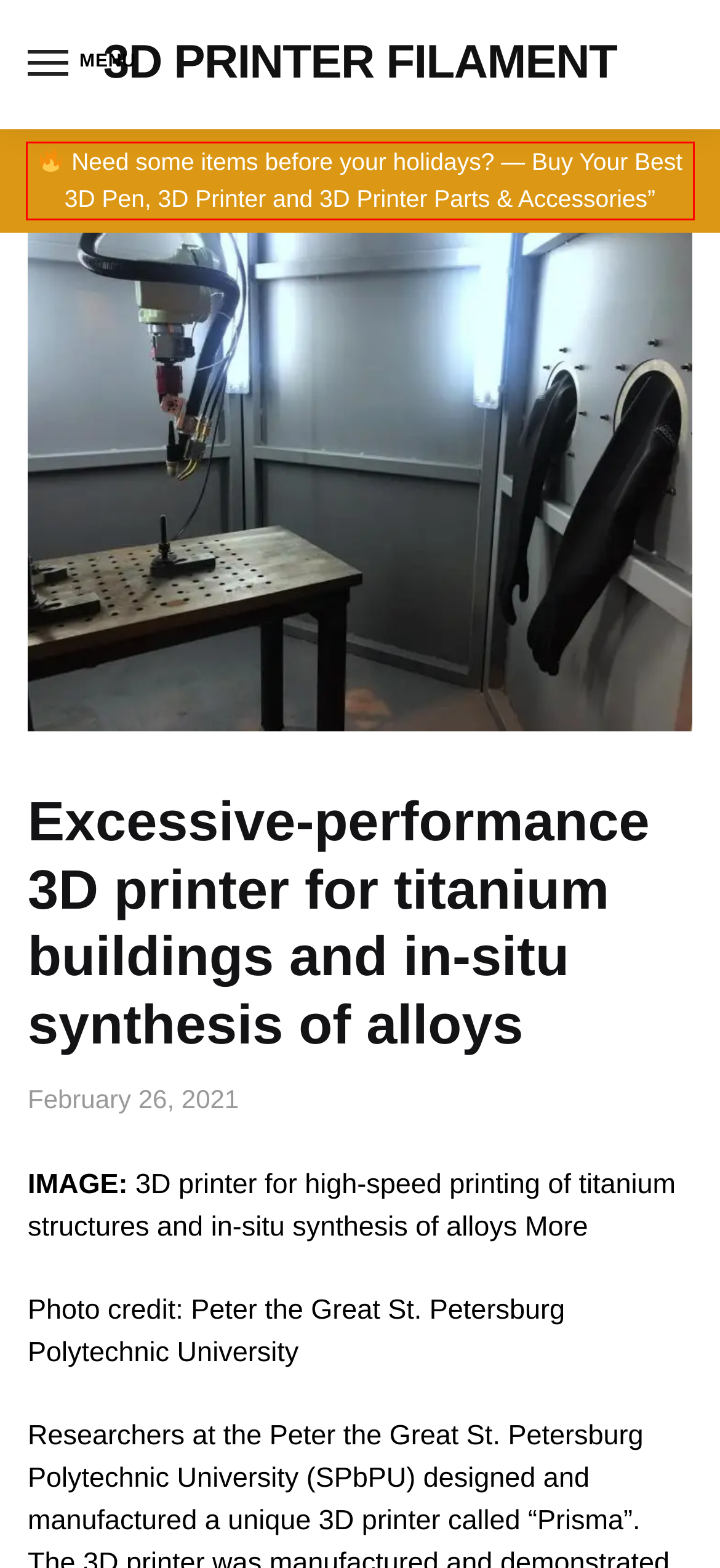Please analyze the screenshot of a webpage and extract the text content within the red bounding box using OCR.

Need some items before your holidays? — Buy Your Best 3D Pen, 3D Printer and 3D Printer Parts & Accessories”